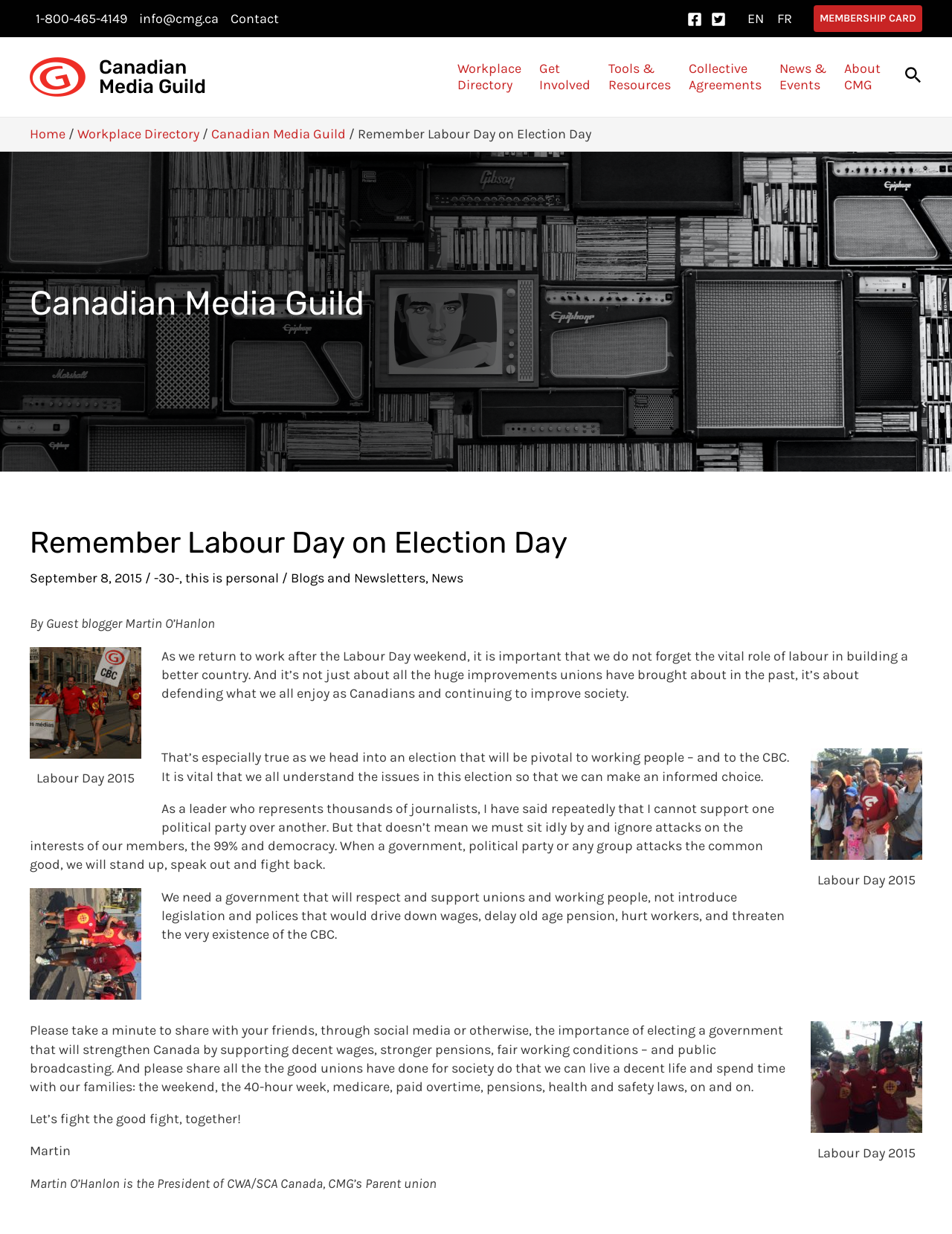Please provide a comprehensive answer to the question based on the screenshot: What is the author's affiliation?

The author, Martin O'Hanlon, is the President of CWA/SCA Canada, which is the parent union of CMG, as mentioned in the article.